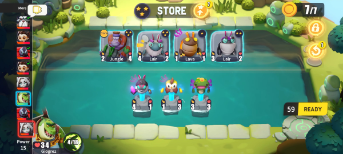Answer the following in one word or a short phrase: 
What is the purpose of the 'STORE' label?

Indicates the interface's purpose